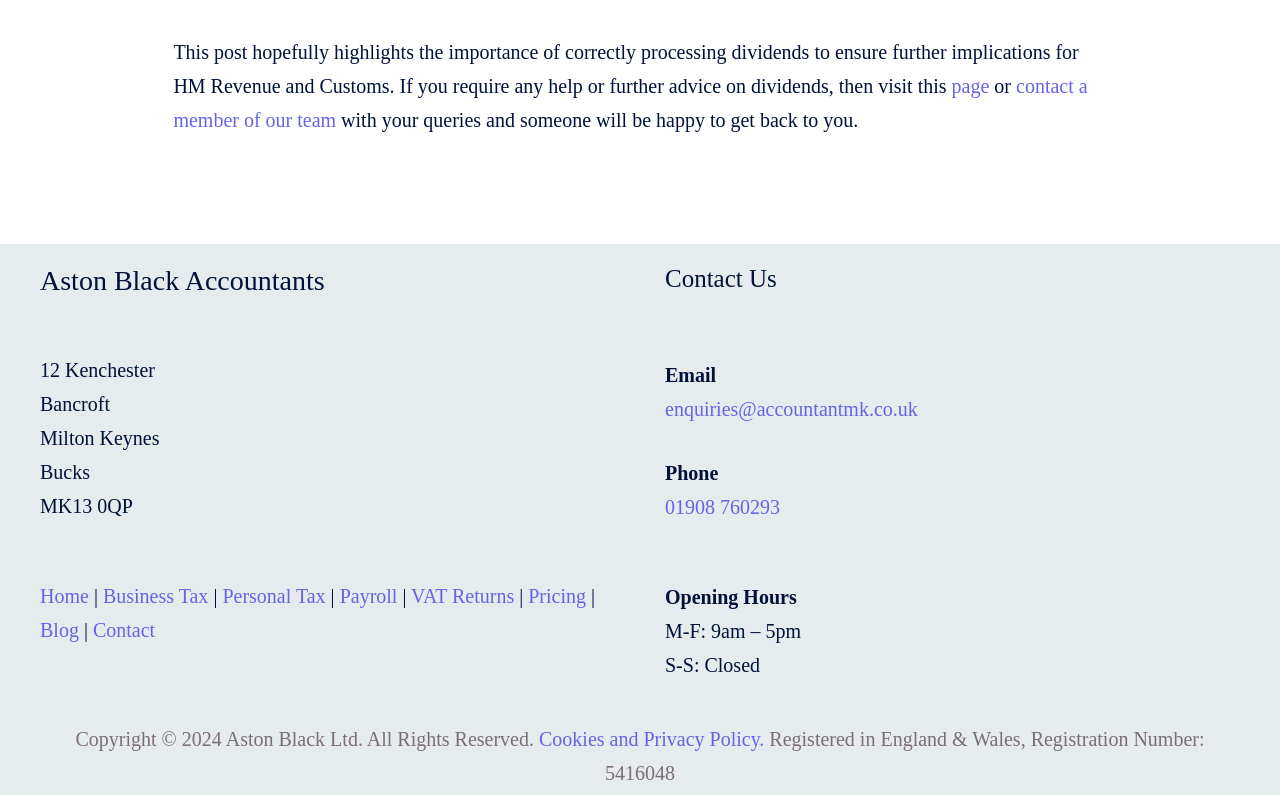What is the address of the accountancy firm?
Could you please answer the question thoroughly and with as much detail as possible?

I found the address of the accountancy firm by looking at the footer section of the webpage, where it is mentioned as '12 Kenchester, Bancroft, Milton Keynes, Bucks, MK13 0QP'.